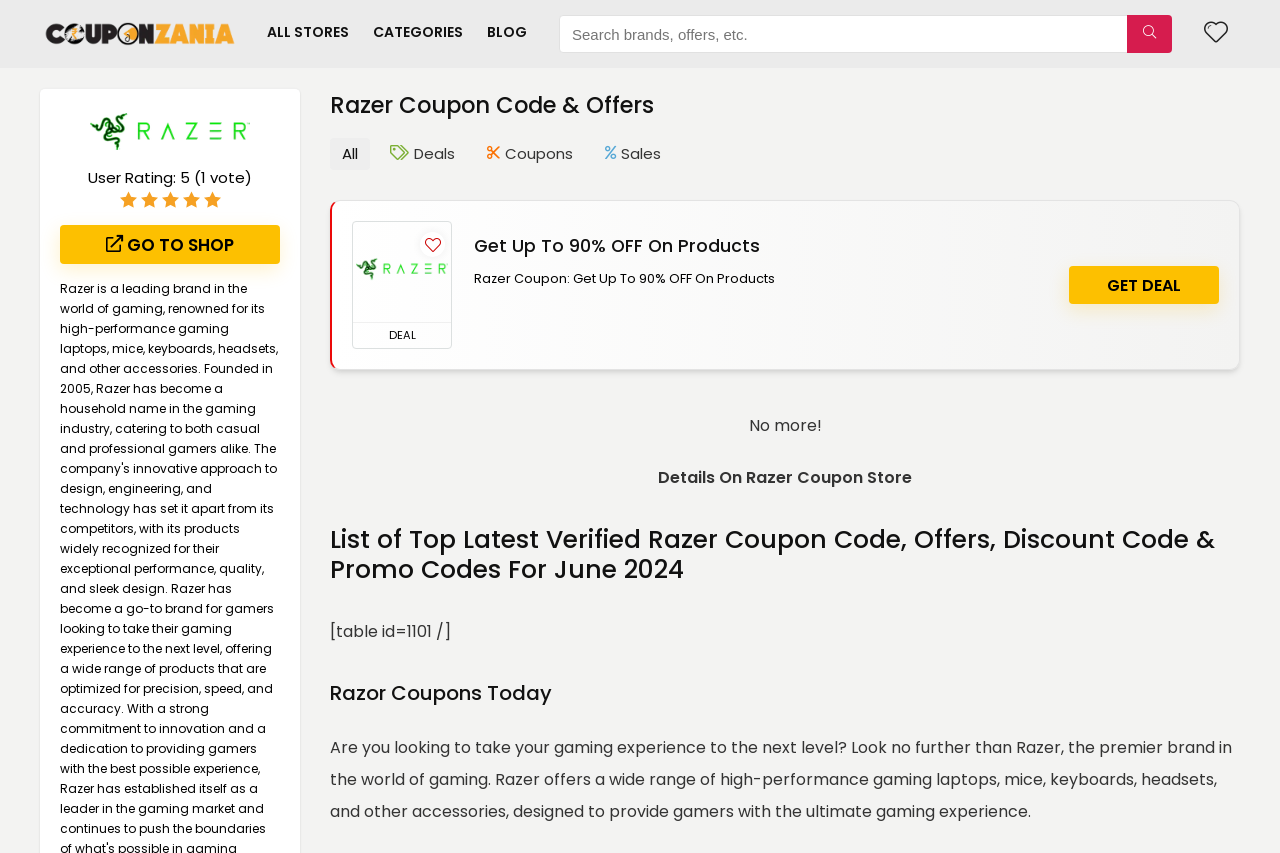Determine the bounding box coordinates of the clickable region to execute the instruction: "view blog". The coordinates should be four float numbers between 0 and 1, denoted as [left, top, right, bottom].

None